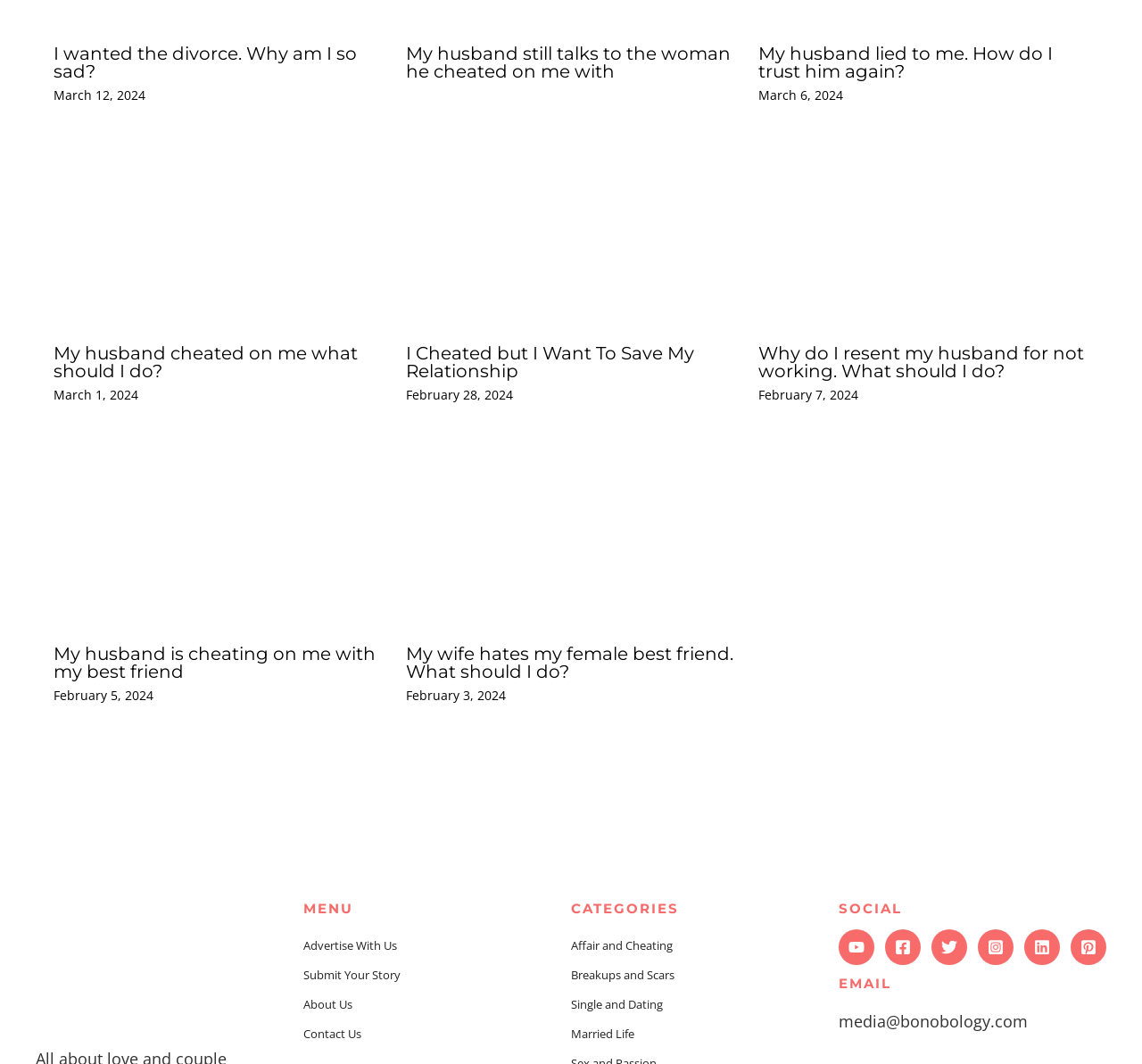Locate the bounding box coordinates of the clickable region necessary to complete the following instruction: "Follow Bonobology on YouTube". Provide the coordinates in the format of four float numbers between 0 and 1, i.e., [left, top, right, bottom].

[0.734, 0.874, 0.766, 0.907]